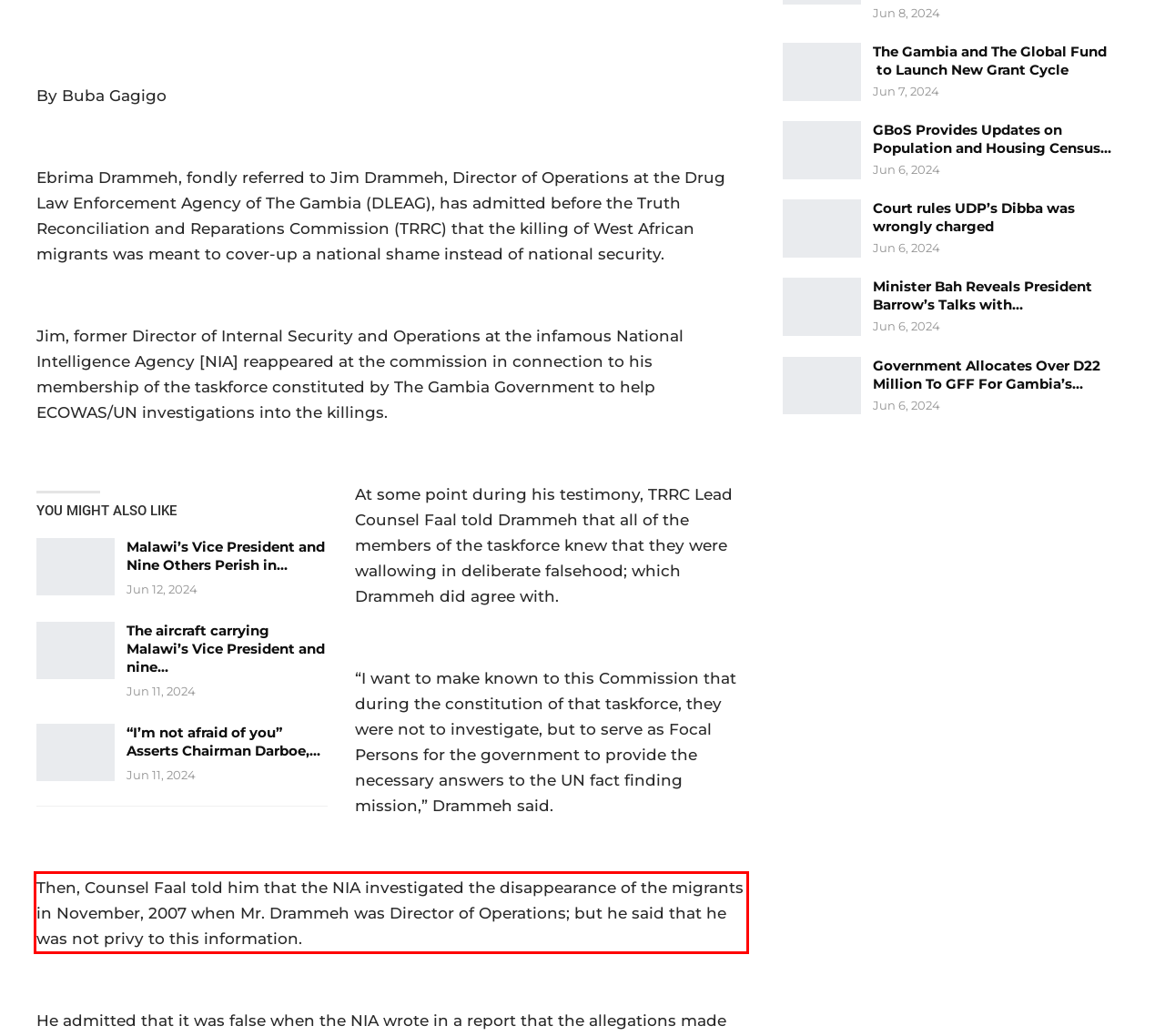Within the provided webpage screenshot, find the red rectangle bounding box and perform OCR to obtain the text content.

Then, Counsel Faal told him that the NIA investigated the disappearance of the migrants in November, 2007 when Mr. Drammeh was Director of Operations; but he said that he was not privy to this information.